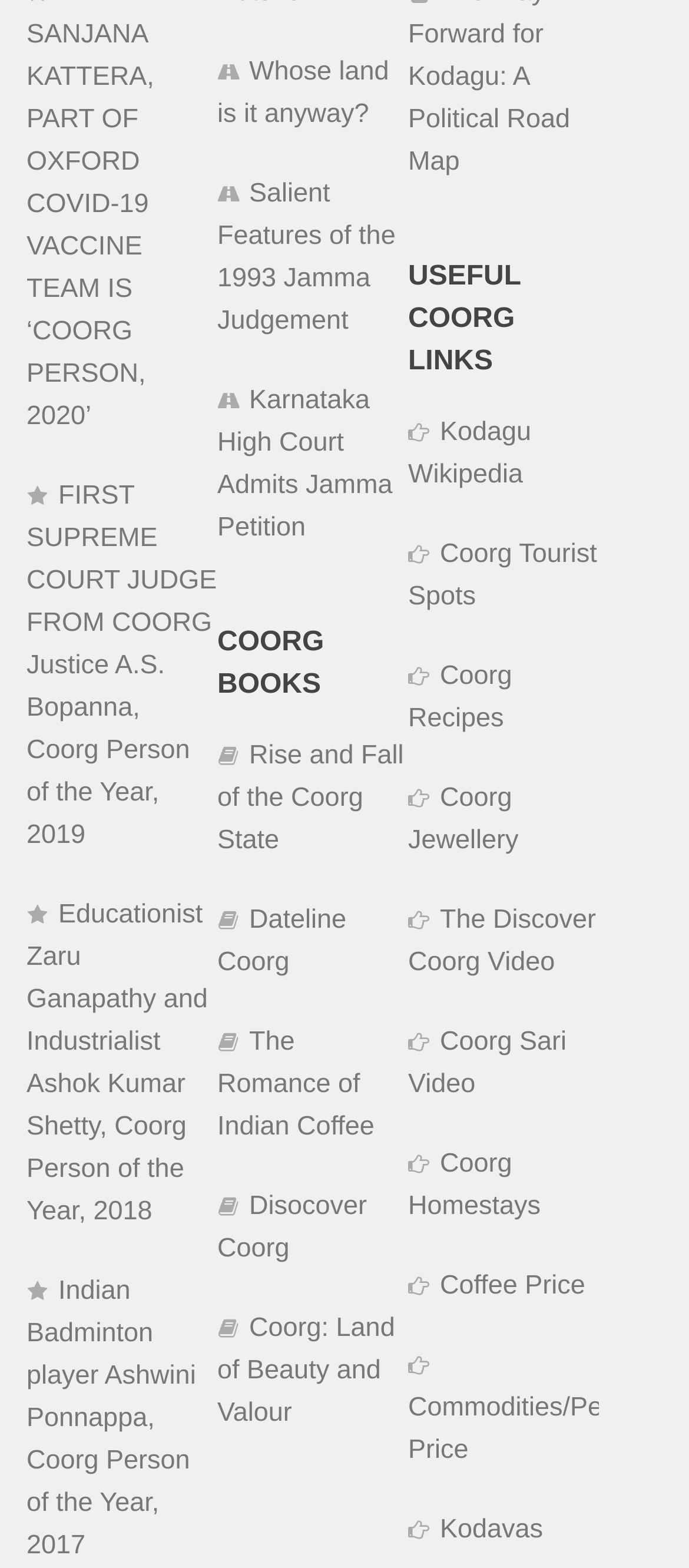How many headings are on the webpage?
Using the image, answer in one word or phrase.

2